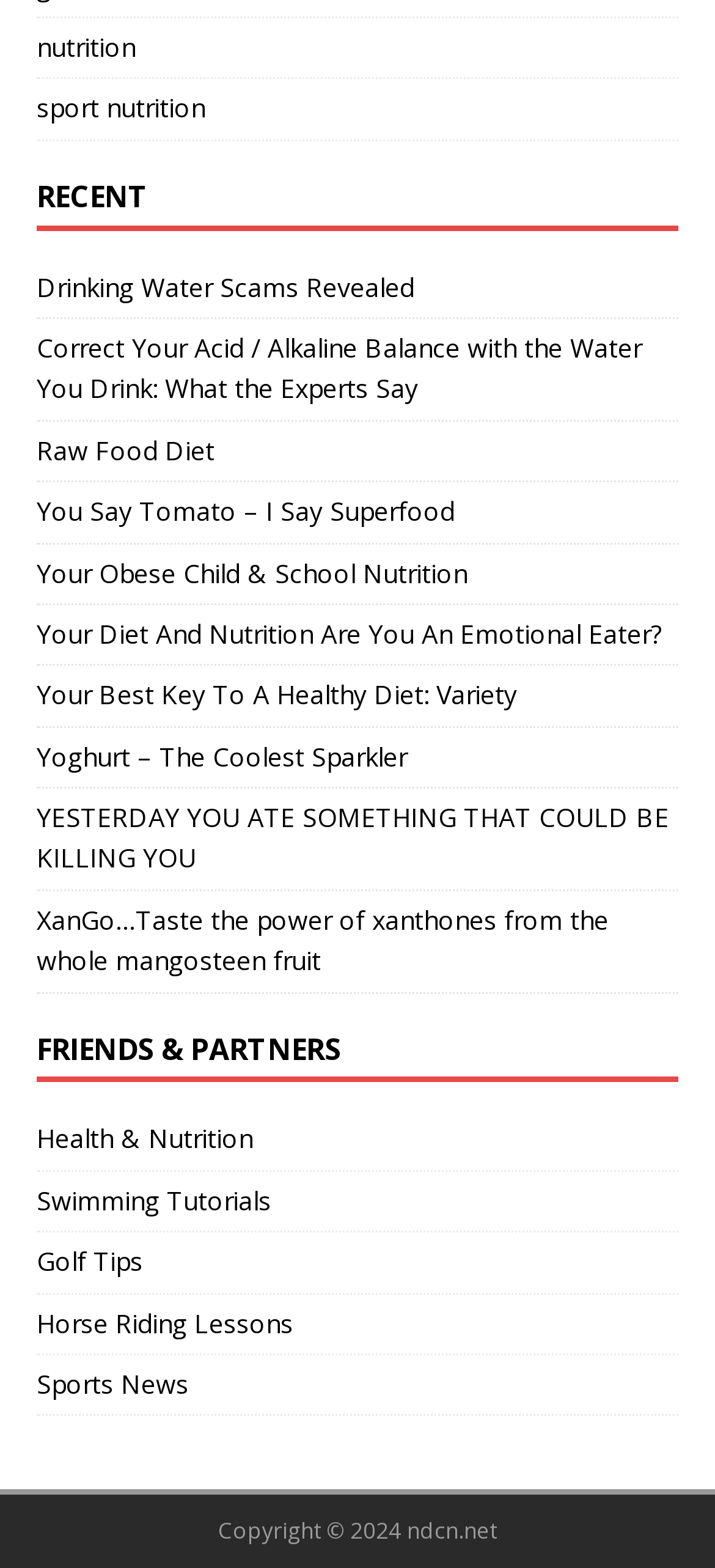What is the category of the link 'Raw Food Diet'?
Using the visual information, answer the question in a single word or phrase.

Nutrition